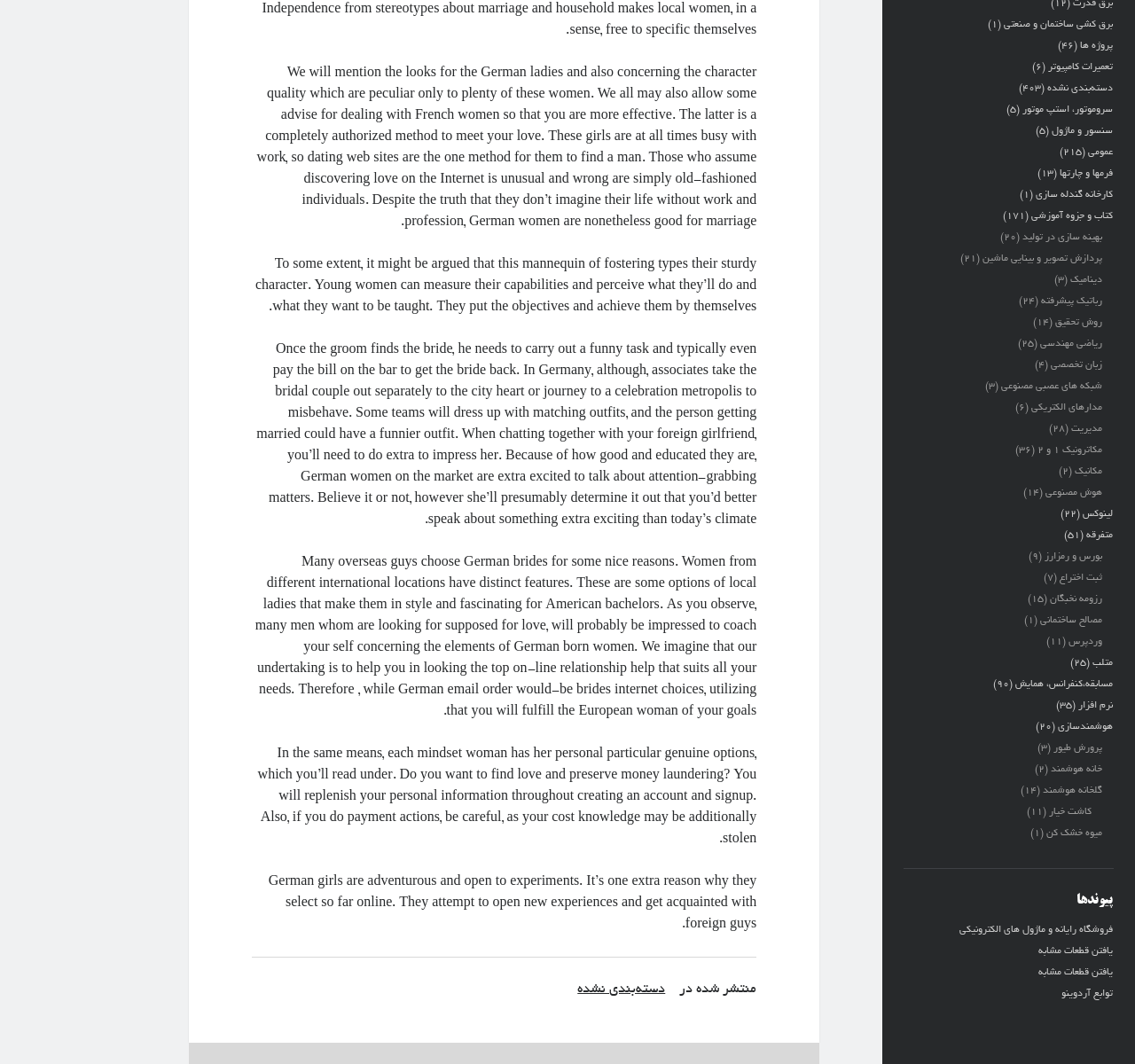Please specify the bounding box coordinates of the clickable section necessary to execute the following command: "Explore سروموتور، استپ موتور".

[0.901, 0.098, 0.981, 0.108]